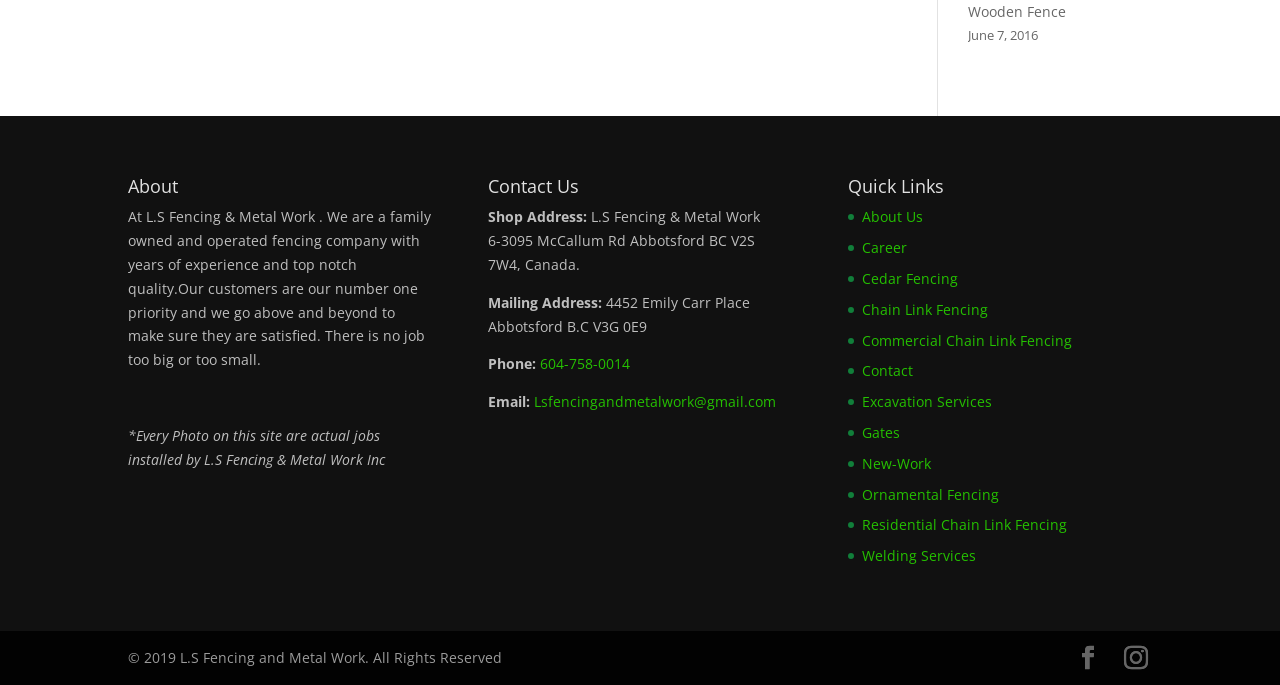Determine the bounding box coordinates for the element that should be clicked to follow this instruction: "Check the company's email address". The coordinates should be given as four float numbers between 0 and 1, in the format [left, top, right, bottom].

[0.417, 0.572, 0.606, 0.6]